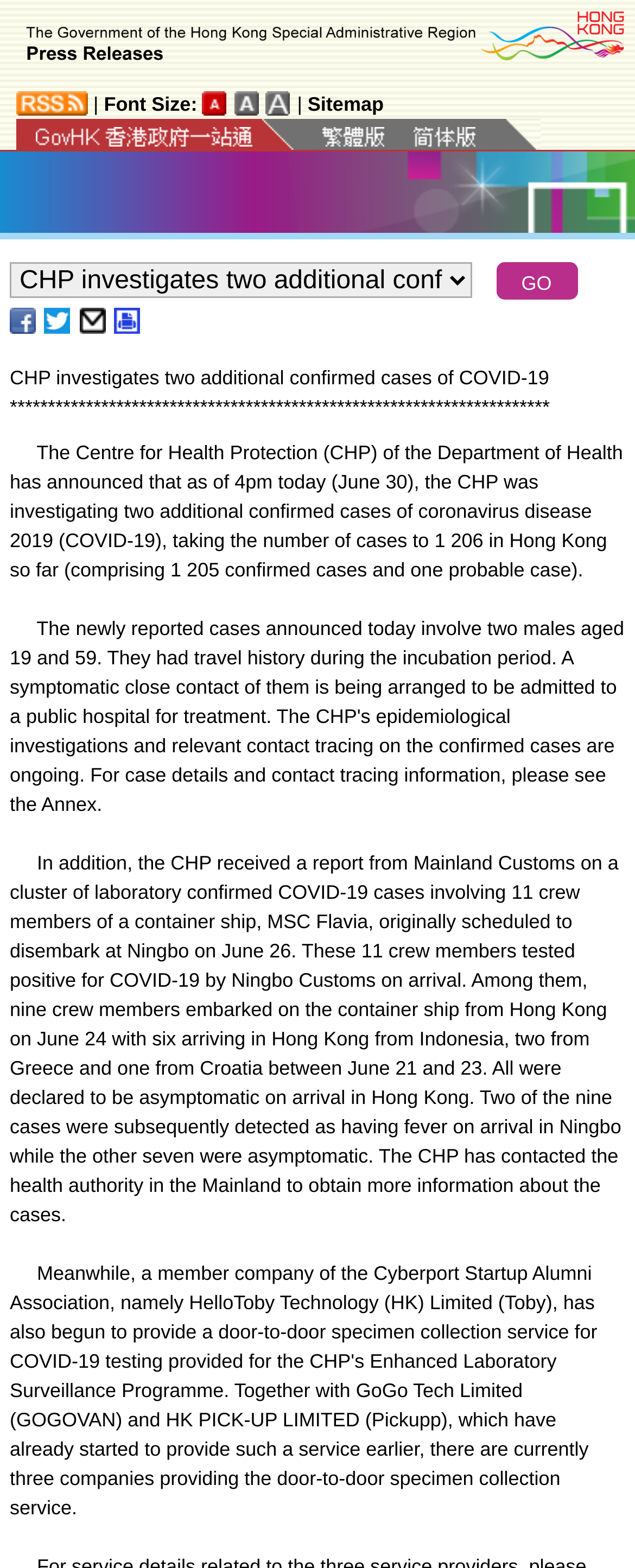Please specify the bounding box coordinates of the area that should be clicked to accomplish the following instruction: "Visit the Sitemap". The coordinates should consist of four float numbers between 0 and 1, i.e., [left, top, right, bottom].

[0.484, 0.059, 0.604, 0.073]